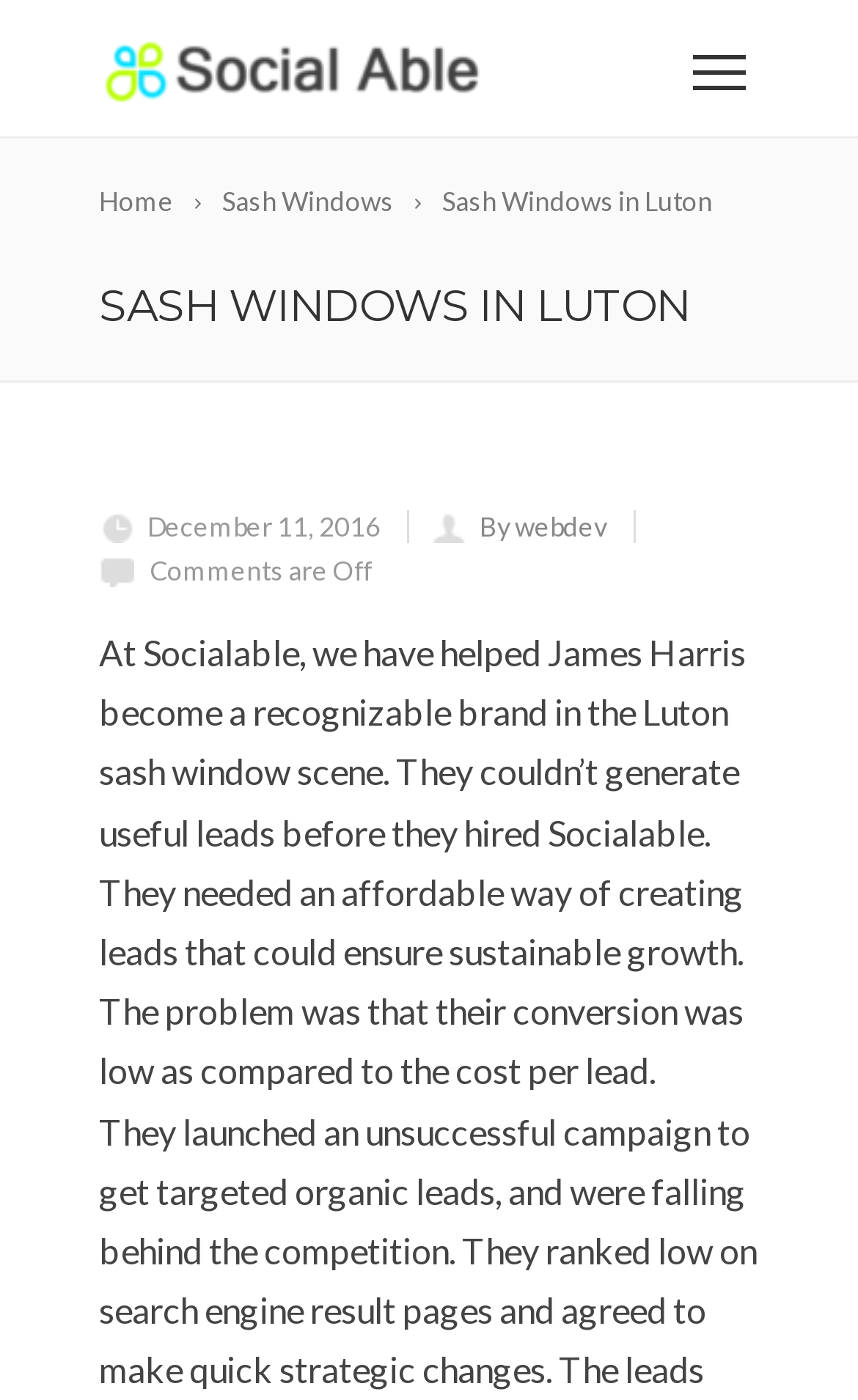Respond with a single word or phrase for the following question: 
How many links are in the top navigation bar?

3